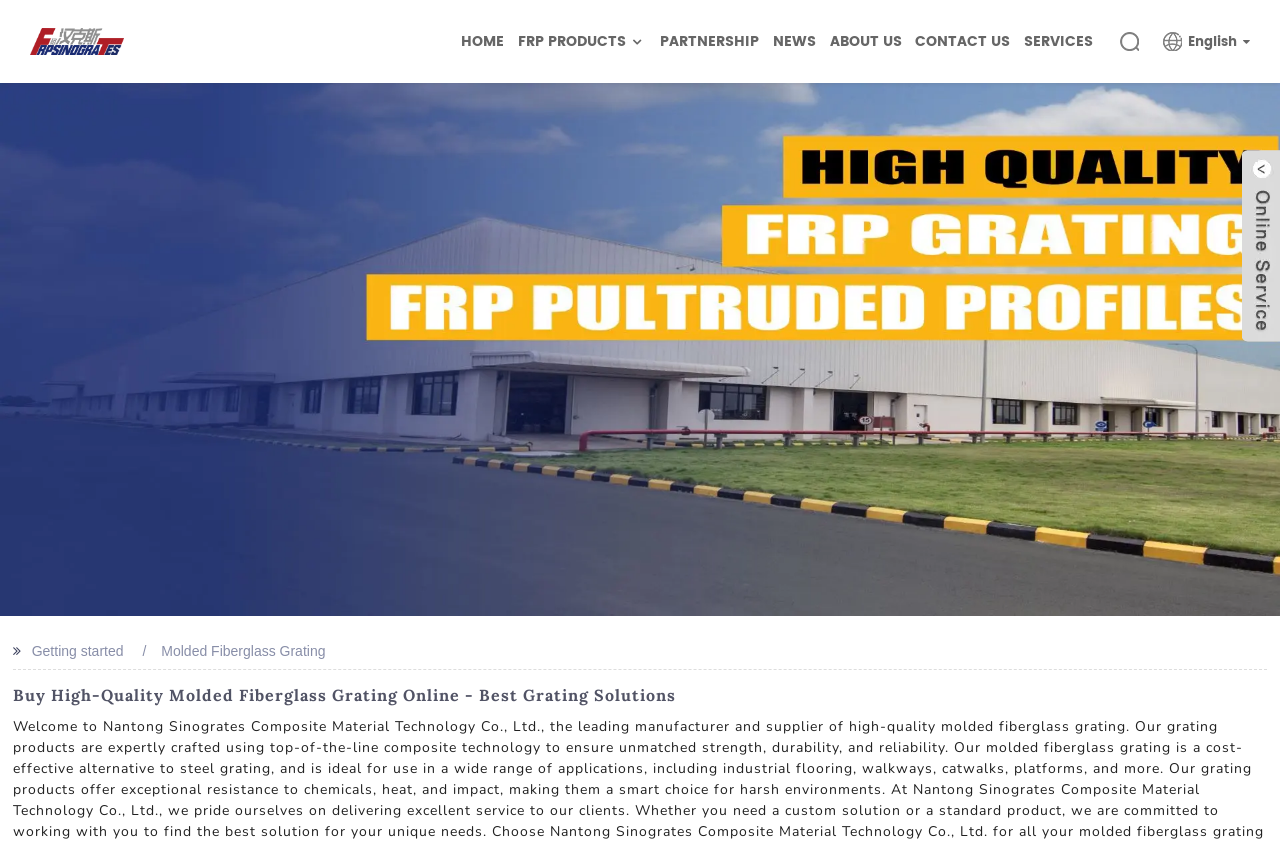What language can the webpage be switched to?
We need a detailed and exhaustive answer to the question. Please elaborate.

The language switcher is located at the top right corner of the webpage, and it currently shows 'English' with a dropdown icon, indicating that the webpage can be switched to other languages.